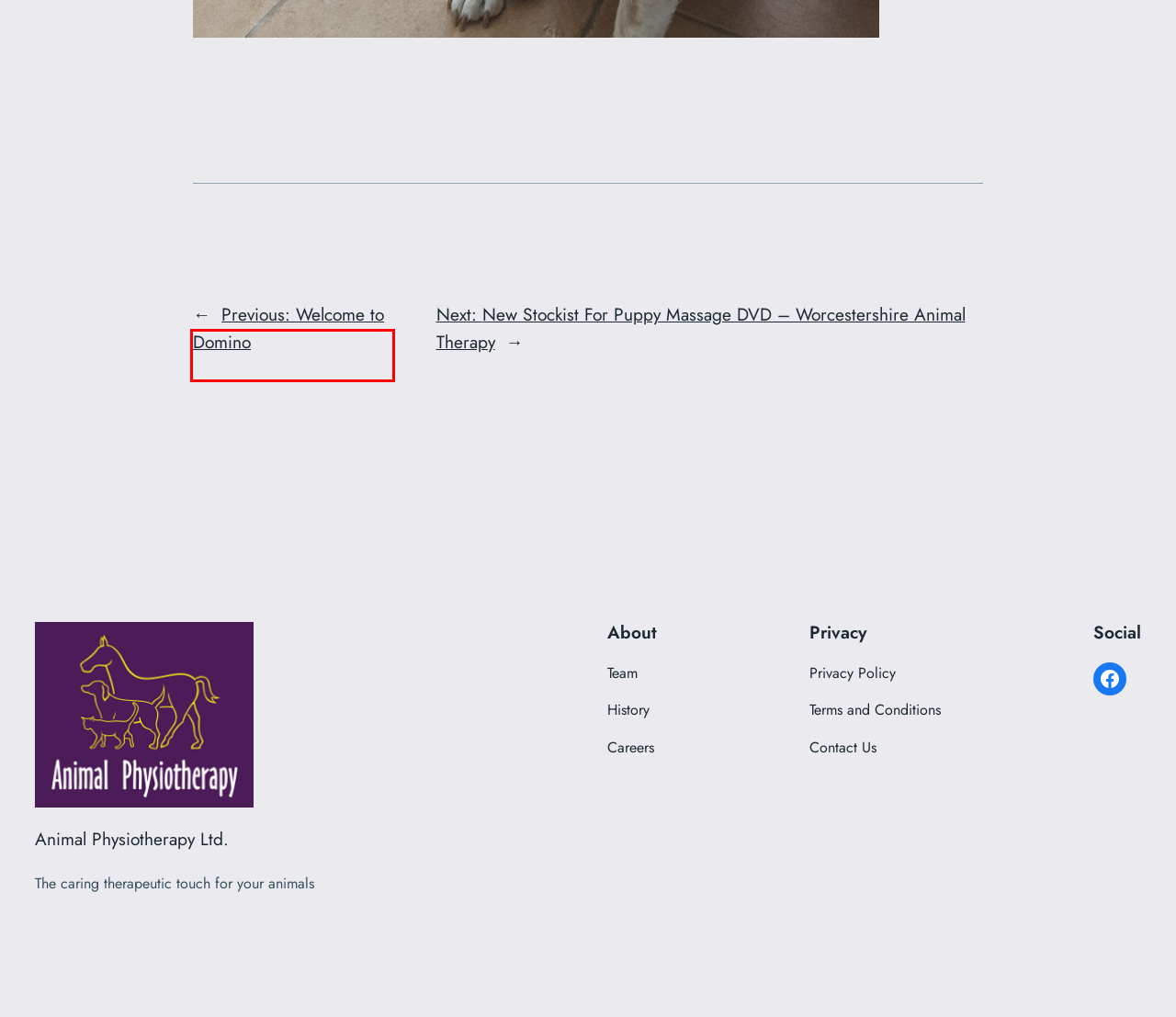Look at the screenshot of a webpage where a red bounding box surrounds a UI element. Your task is to select the best-matching webpage description for the new webpage after you click the element within the bounding box. The available options are:
A. Brian_S – Animal Physiotherapy Ltd.
B. Posts – Animal Physiotherapy Ltd.
C. Watch our Vlogs – Animal Physiotherapy Ltd.
D. Animal Physiotherapy Ltd. – The caring therapeutic touch for your animals
E. New Stockist For Puppy Massage DVD – Worcestershire Animal Therapy – Animal Physiotherapy Ltd.
F. Uncategorized – Animal Physiotherapy Ltd.
G. Donate – Animal Physiotherapy Ltd.
H. Welcome to Domino – Animal Physiotherapy Ltd.

H